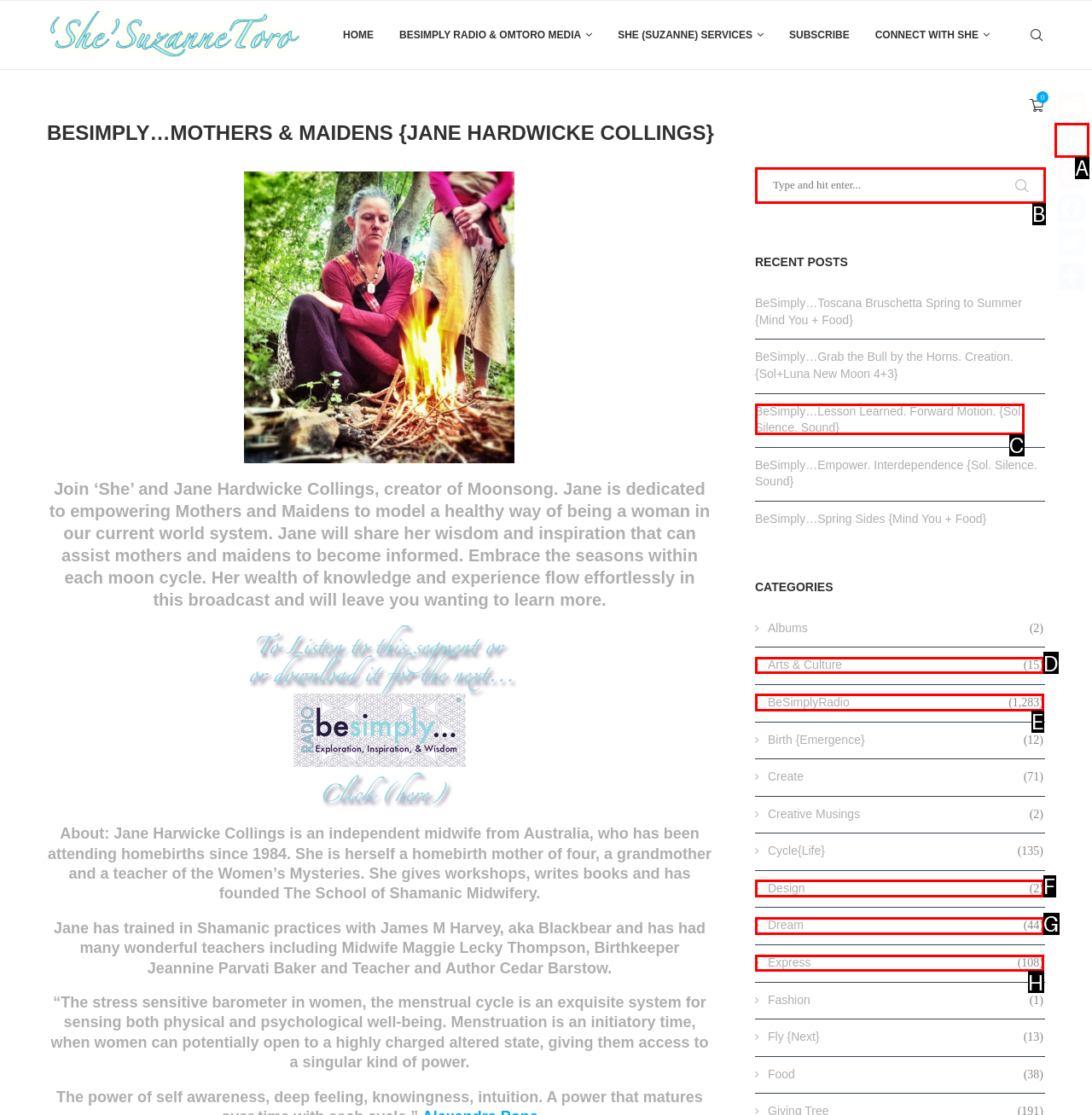Identify which option matches the following description: ← Previous Post
Answer by giving the letter of the correct option directly.

None